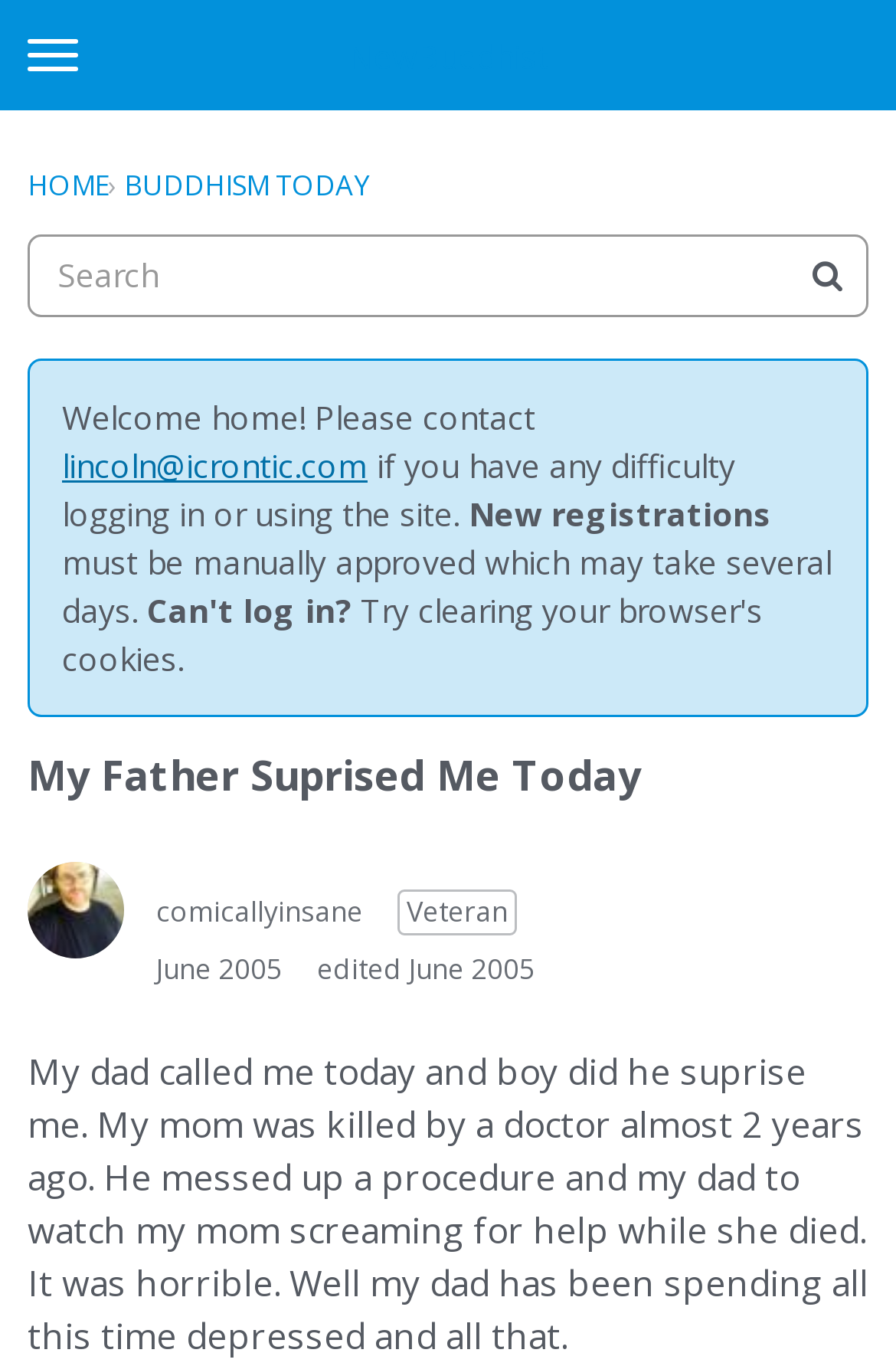Provide a thorough description of the webpage's content and layout.

The webpage appears to be a blog post or a personal story sharing platform. At the top left corner, there is a button to toggle the menu, and next to it, a link to the website's homepage, "NewBuddhist". On the top right corner, there are links to sign in and register.

Below the top navigation bar, there are several links to different sections of the website, including "Categories", "Discussions", "Activity", and "Best Of...". 

On the left side of the page, there is a search bar with a textbox and a search button. Below the search bar, there is a welcome message and a contact email address.

The main content of the page is a blog post titled "My Father Suprised Me Today". The post is written by a user named "comicallyinsane", who is a veteran and has a profile picture displayed next to their username. The post was created on June 8, 2005, and was edited on June 24, 2005.

The blog post itself is a personal story about the author's father, who was surprised by something. The author shares a tragic experience of their mother's death due to a doctor's mistake and how it affected their father.